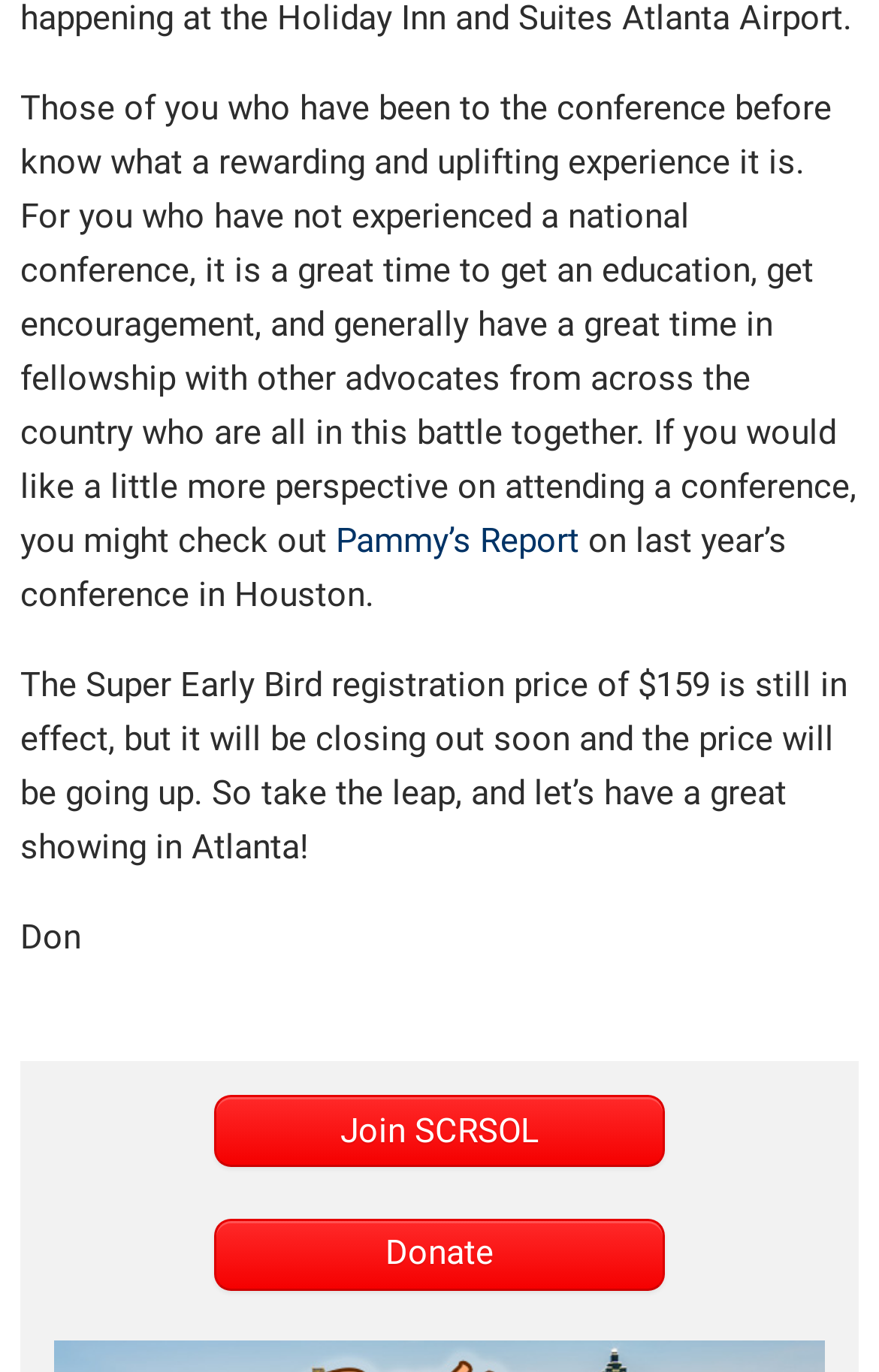Find the bounding box coordinates for the HTML element described as: "Donate". The coordinates should consist of four float values between 0 and 1, i.e., [left, top, right, bottom].

[0.244, 0.888, 0.756, 0.941]